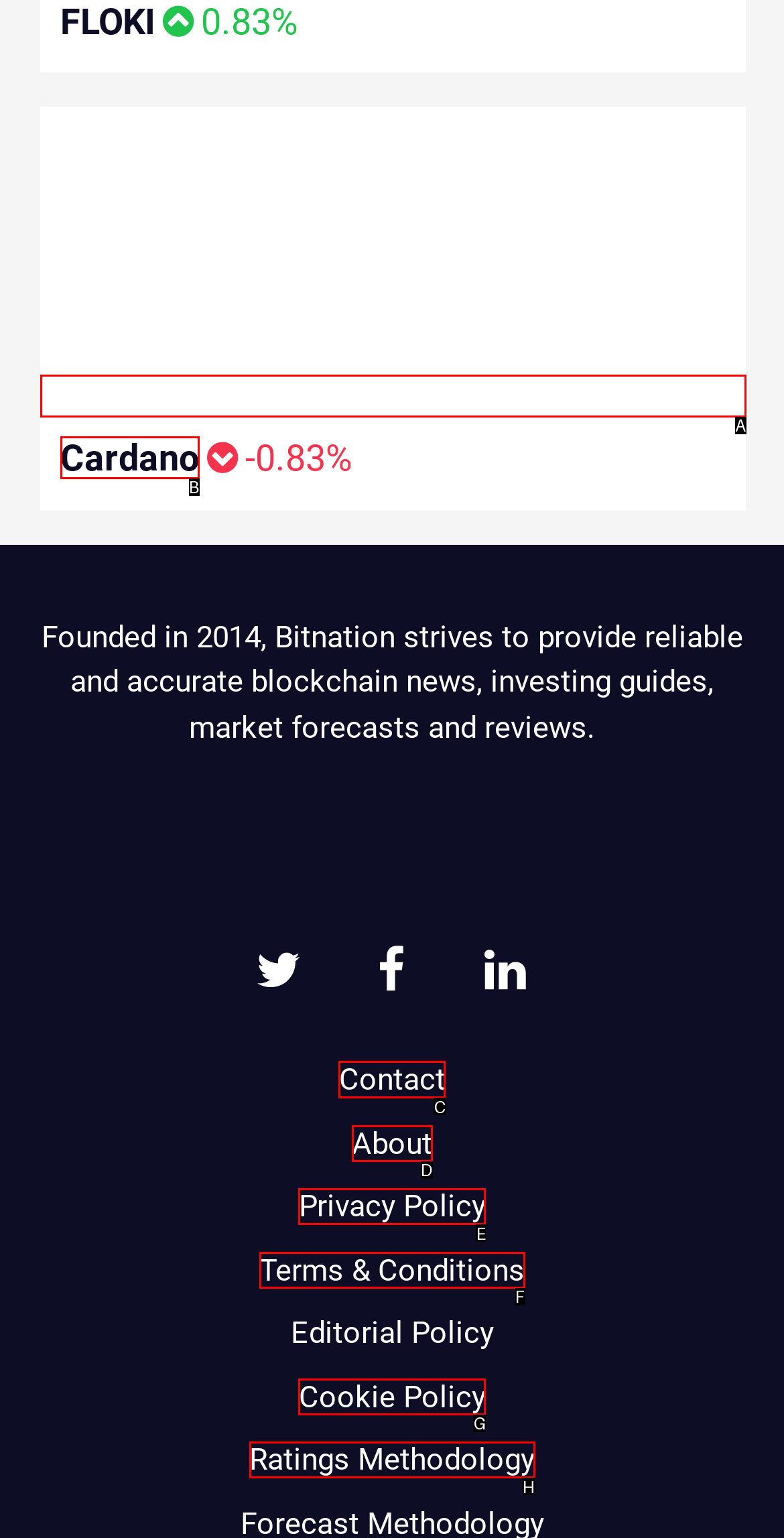Identify the correct letter of the UI element to click for this task: Go to Contact page
Respond with the letter from the listed options.

C